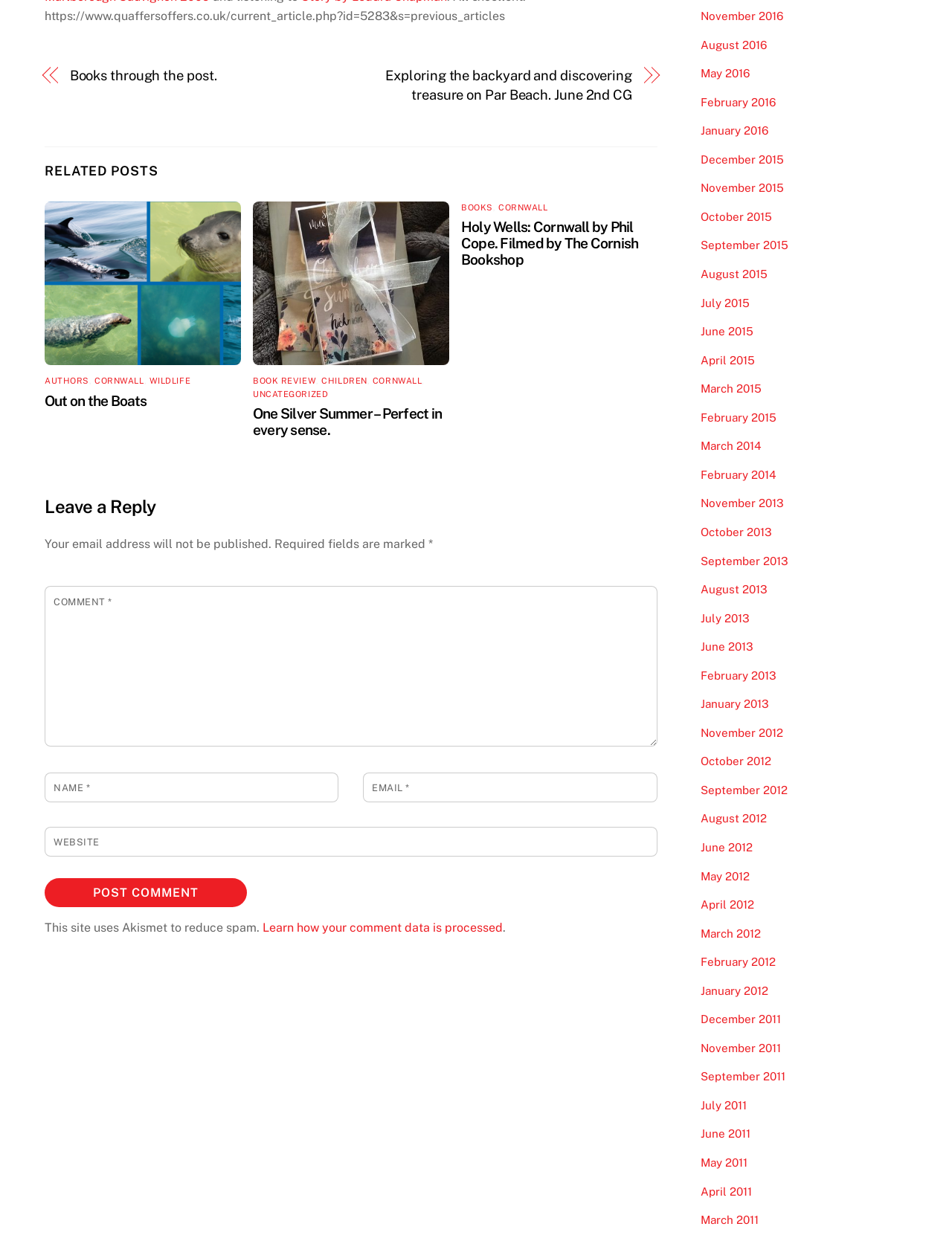Provide a brief response using a word or short phrase to this question:
What is the category of the article 'Out on the Boats'?

WILDLIFE